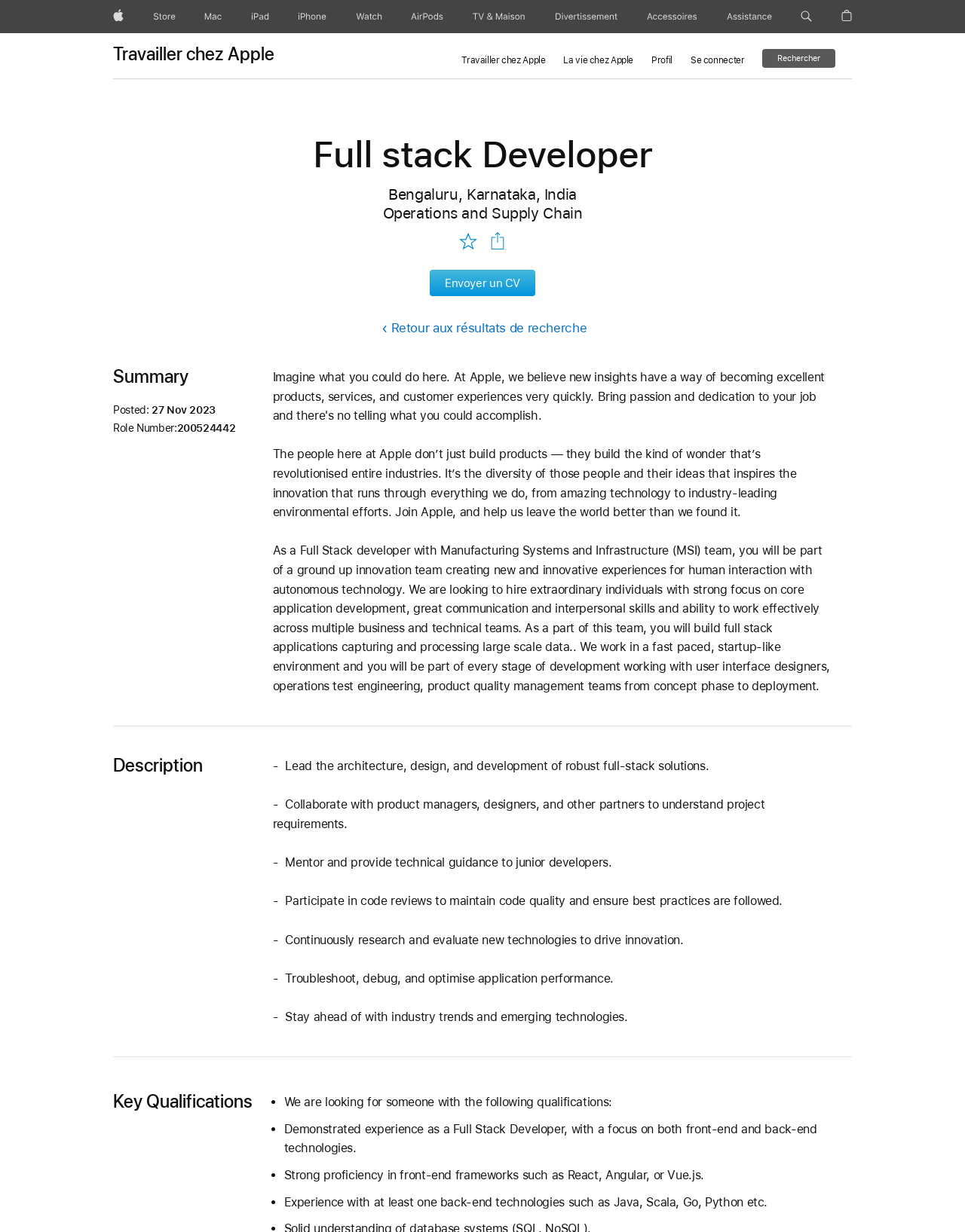Respond to the question below with a concise word or phrase:
What is the job title of the role?

Full stack Developer